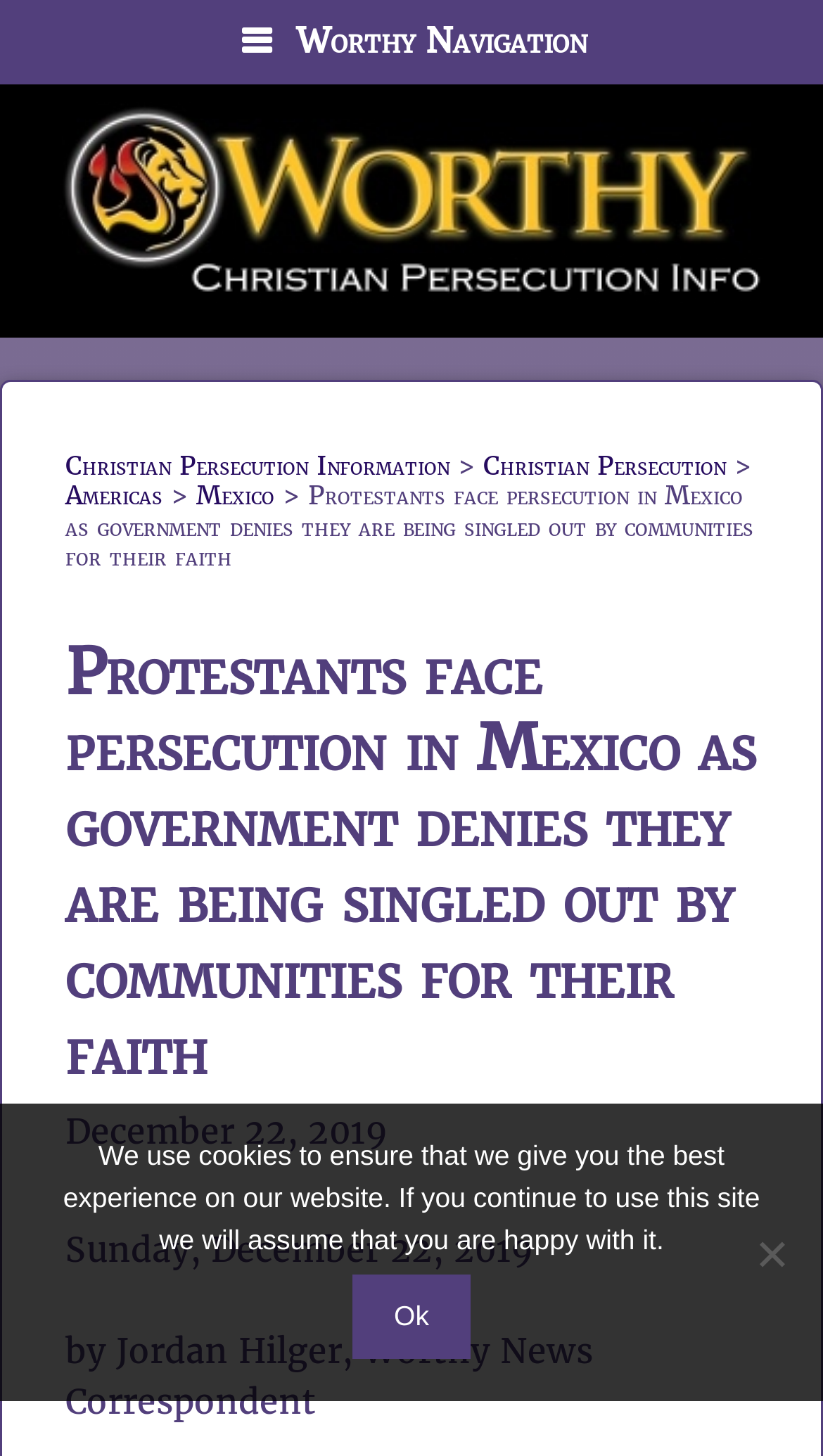Who is the author of the article?
Respond with a short answer, either a single word or a phrase, based on the image.

Jordan Hilger